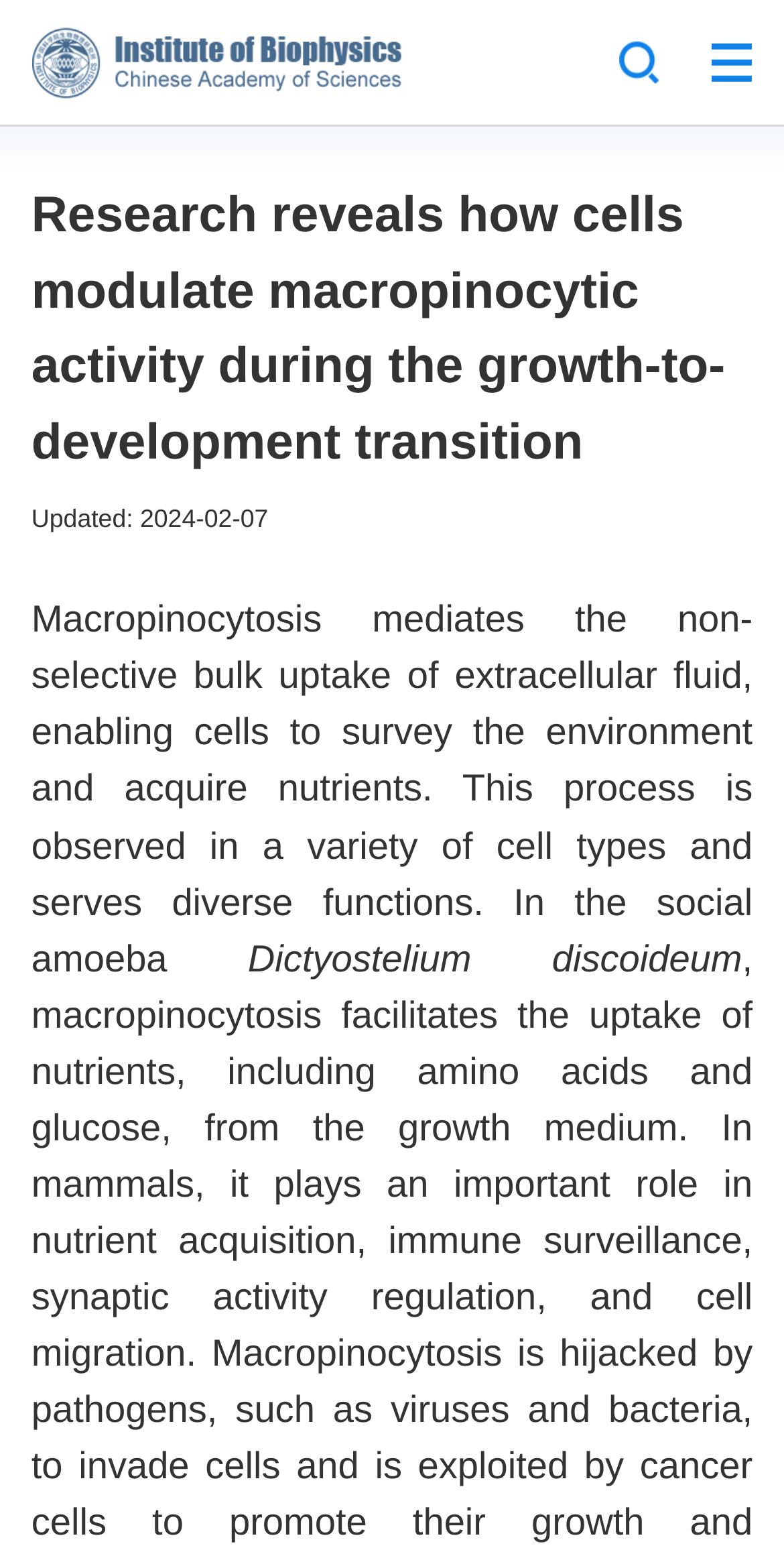What is the function of macropinocytosis?
Please respond to the question with a detailed and thorough explanation.

I found the answer by reading the text in the paragraph, which states 'Macropinocytosis mediates the non-selective bulk uptake of extracellular fluid, enabling cells to survey the environment and acquire nutrients'.